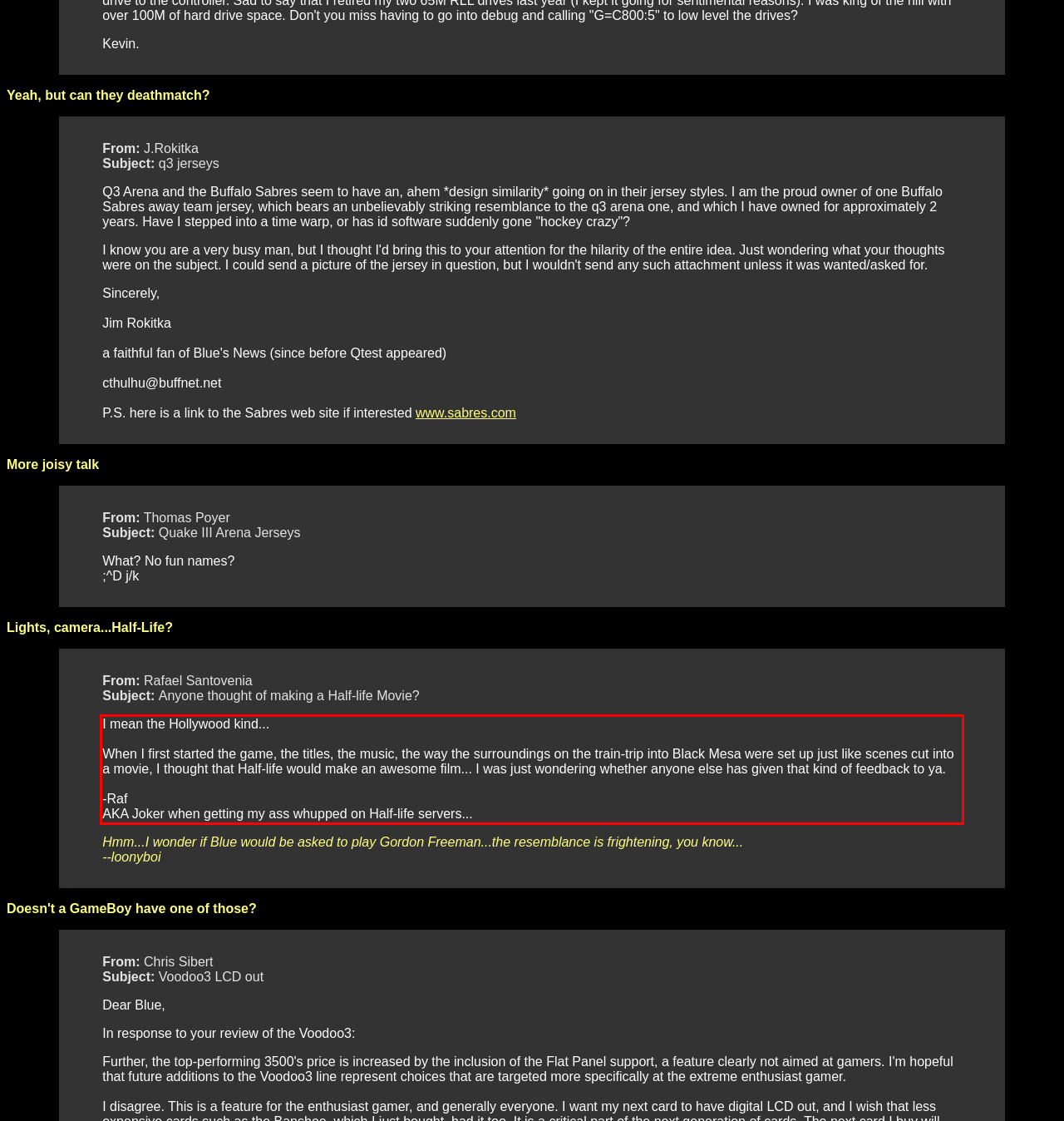You have a screenshot of a webpage, and there is a red bounding box around a UI element. Utilize OCR to extract the text within this red bounding box.

I mean the Hollywood kind... When I first started the game, the titles, the music, the way the surroundings on the train-trip into Black Mesa were set up just like scenes cut into a movie, I thought that Half-life would make an awesome film... I was just wondering whether anyone else has given that kind of feedback to ya. -Raf AKA Joker when getting my ass whupped on Half-life servers...